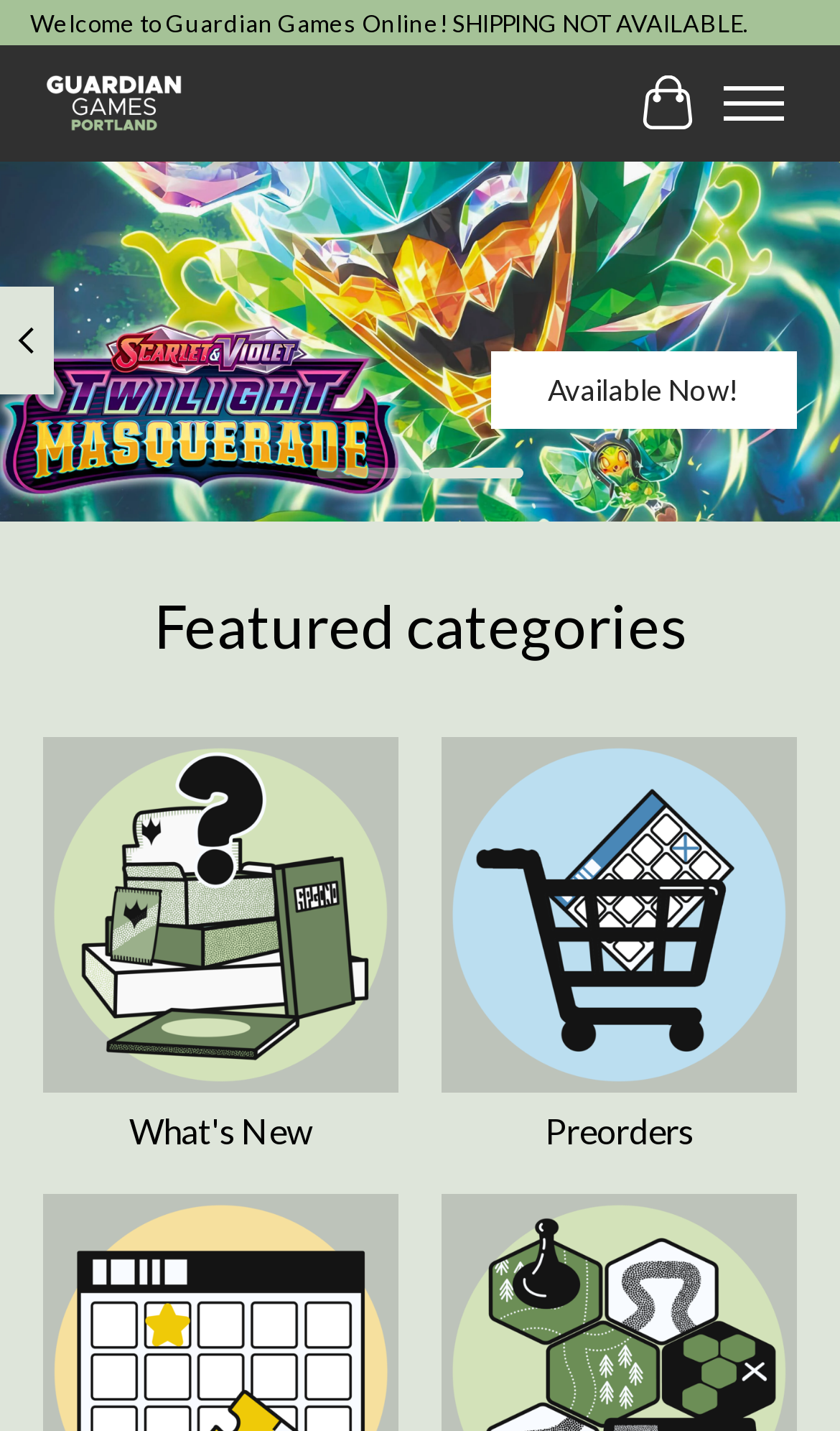Give a concise answer using only one word or phrase for this question:
How many categories are featured on the webpage?

2